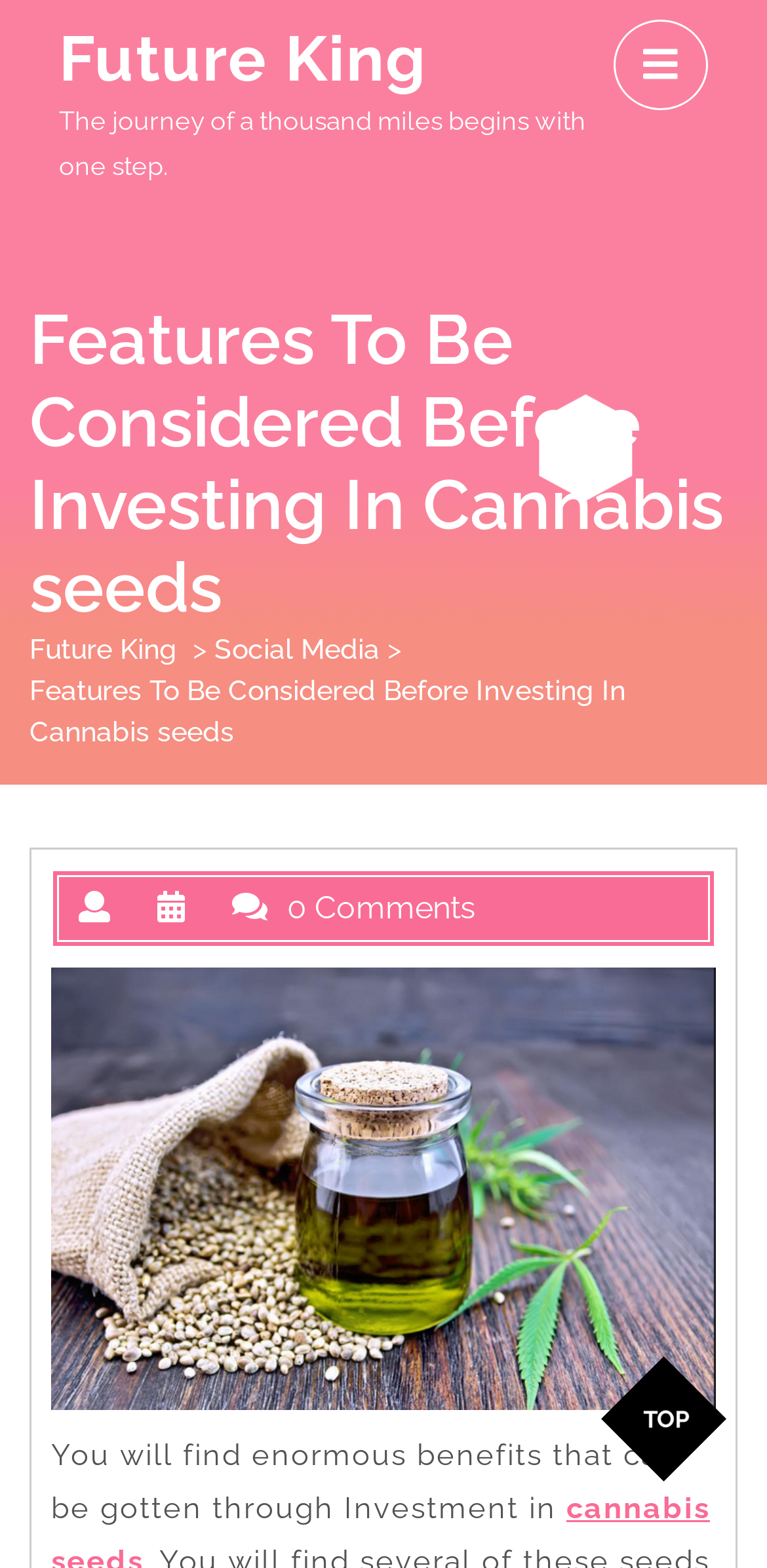How many comments are there on the webpage?
Give a detailed and exhaustive answer to the question.

I found a StaticText element with the text '0 Comments' at the bottom of the webpage, which indicates that there are no comments on the webpage. The element has bounding box coordinates [0.374, 0.567, 0.621, 0.591].